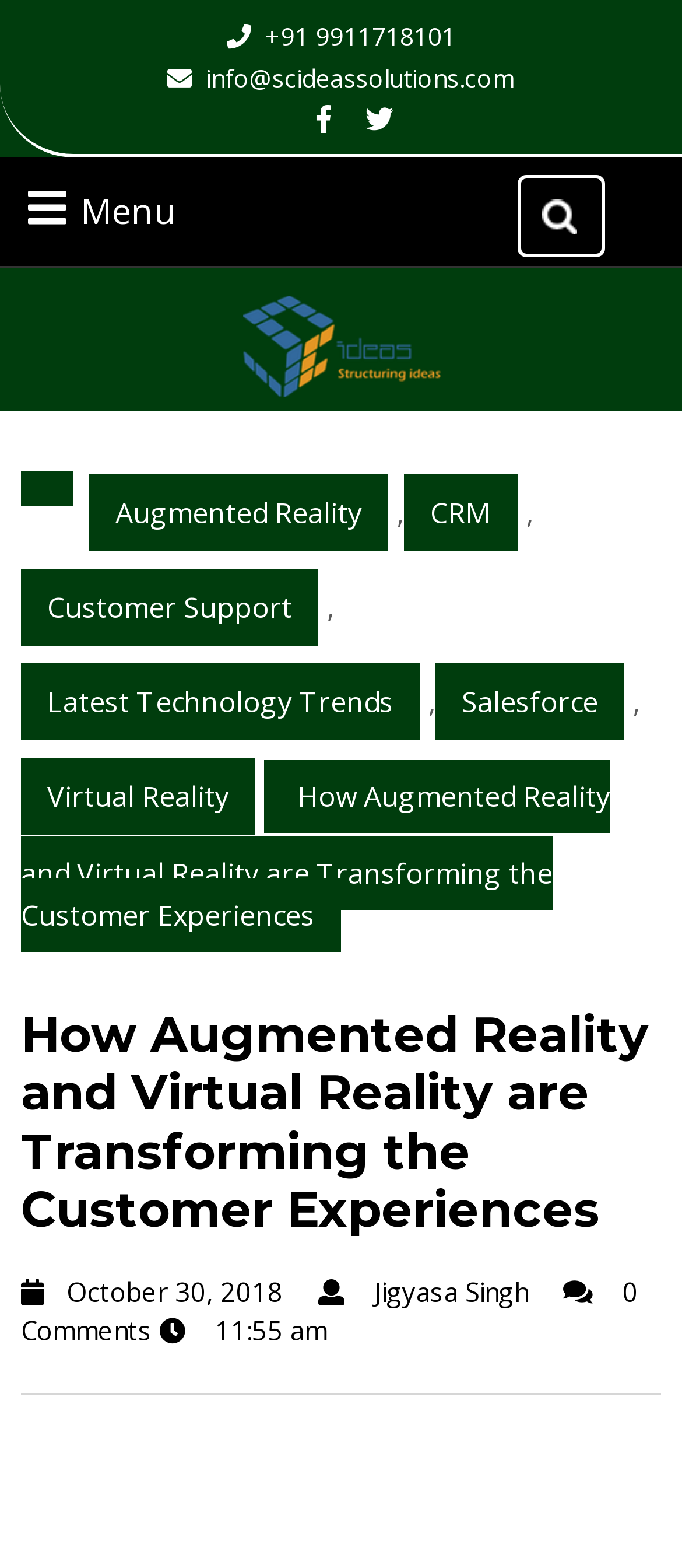Using the webpage screenshot, find the UI element described by Jigyasa SinghJigyasa Singh. Provide the bounding box coordinates in the format (top-left x, top-left y, bottom-right x, bottom-right y), ensuring all values are floating point numbers between 0 and 1.

[0.538, 0.812, 0.815, 0.834]